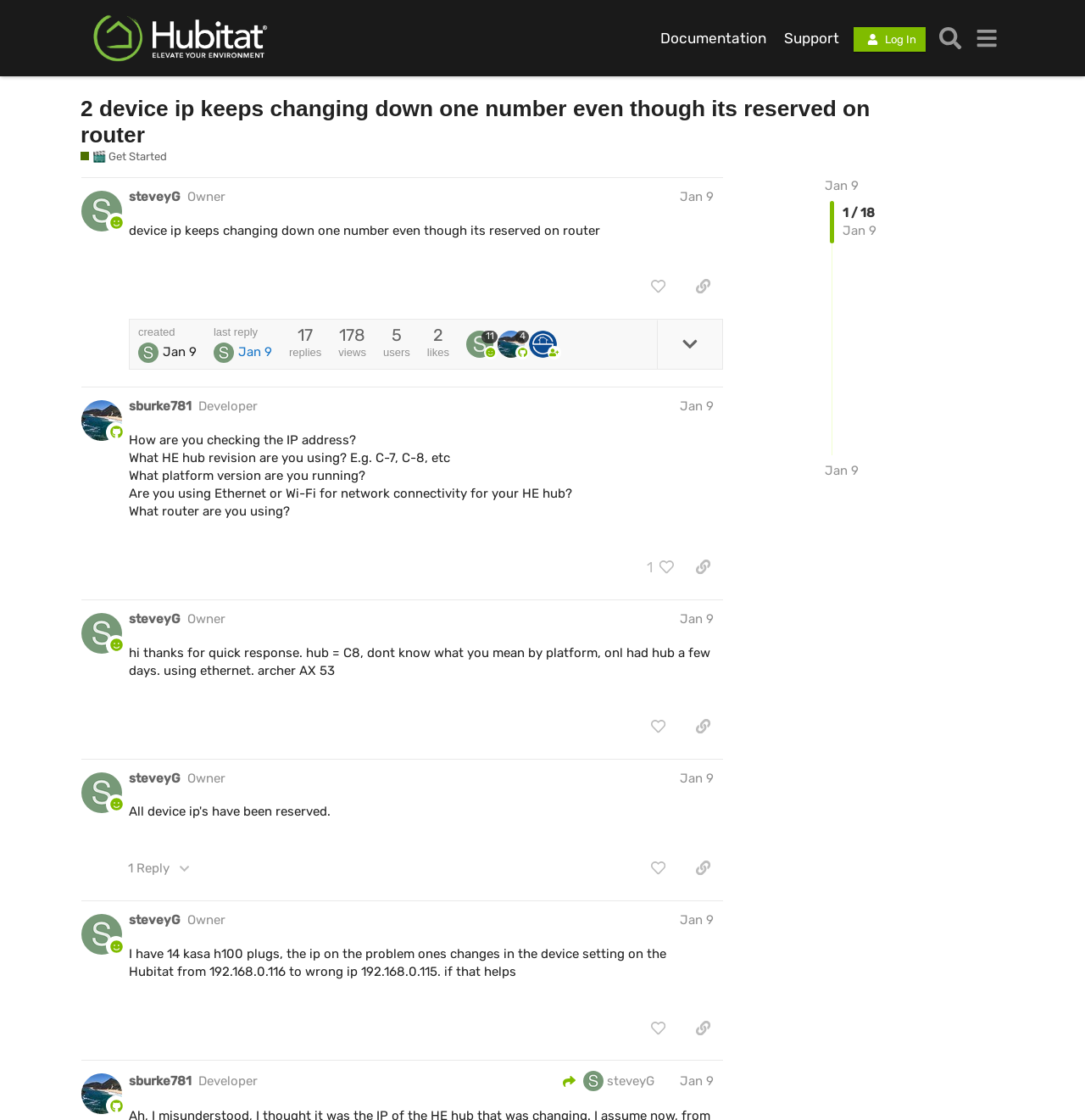Show the bounding box coordinates of the region that should be clicked to follow the instruction: "Like a post."

[0.588, 0.243, 0.625, 0.269]